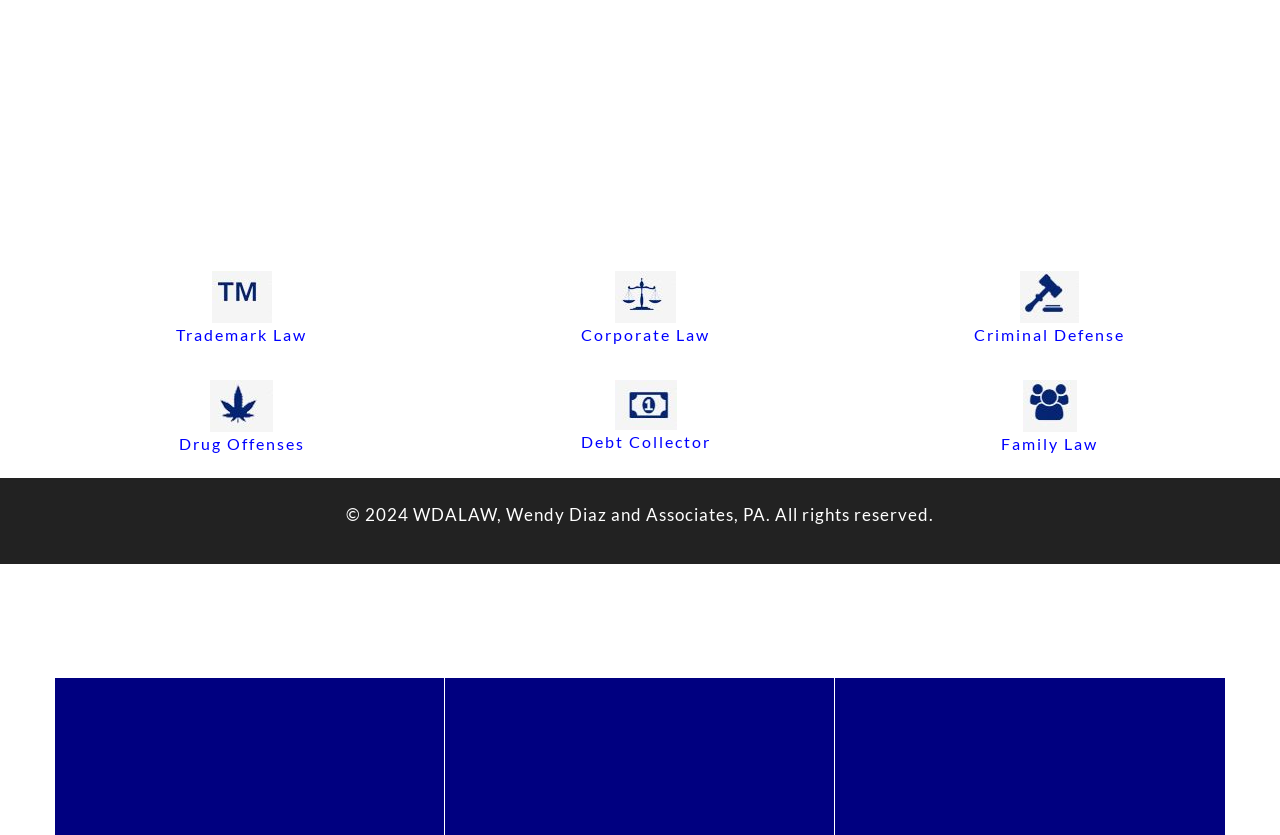Please determine the bounding box coordinates of the element's region to click for the following instruction: "View Our Location".

[0.448, 0.888, 0.552, 0.91]